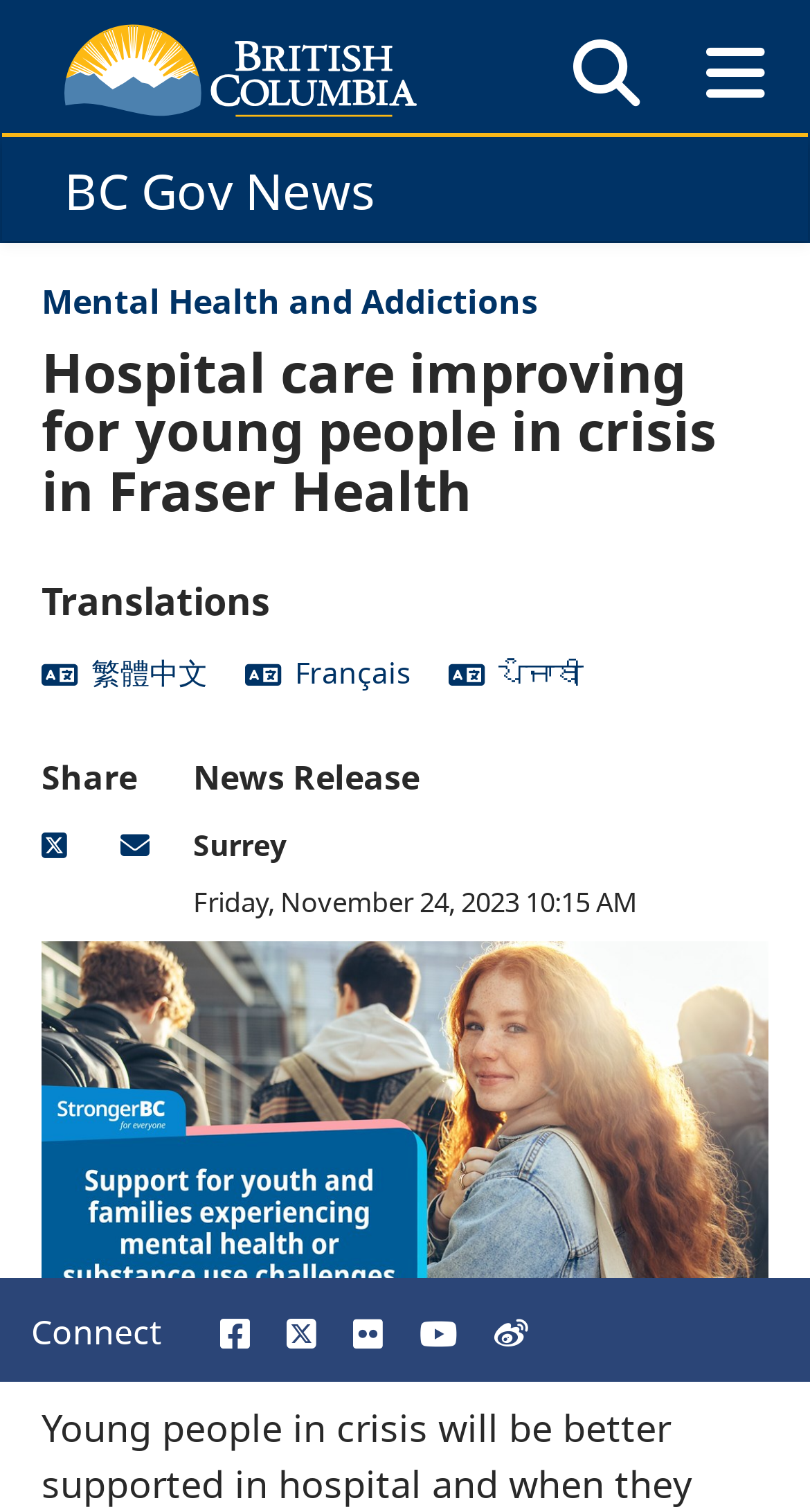What is the name of the government?
Based on the screenshot, provide your answer in one word or phrase.

Government of B.C.